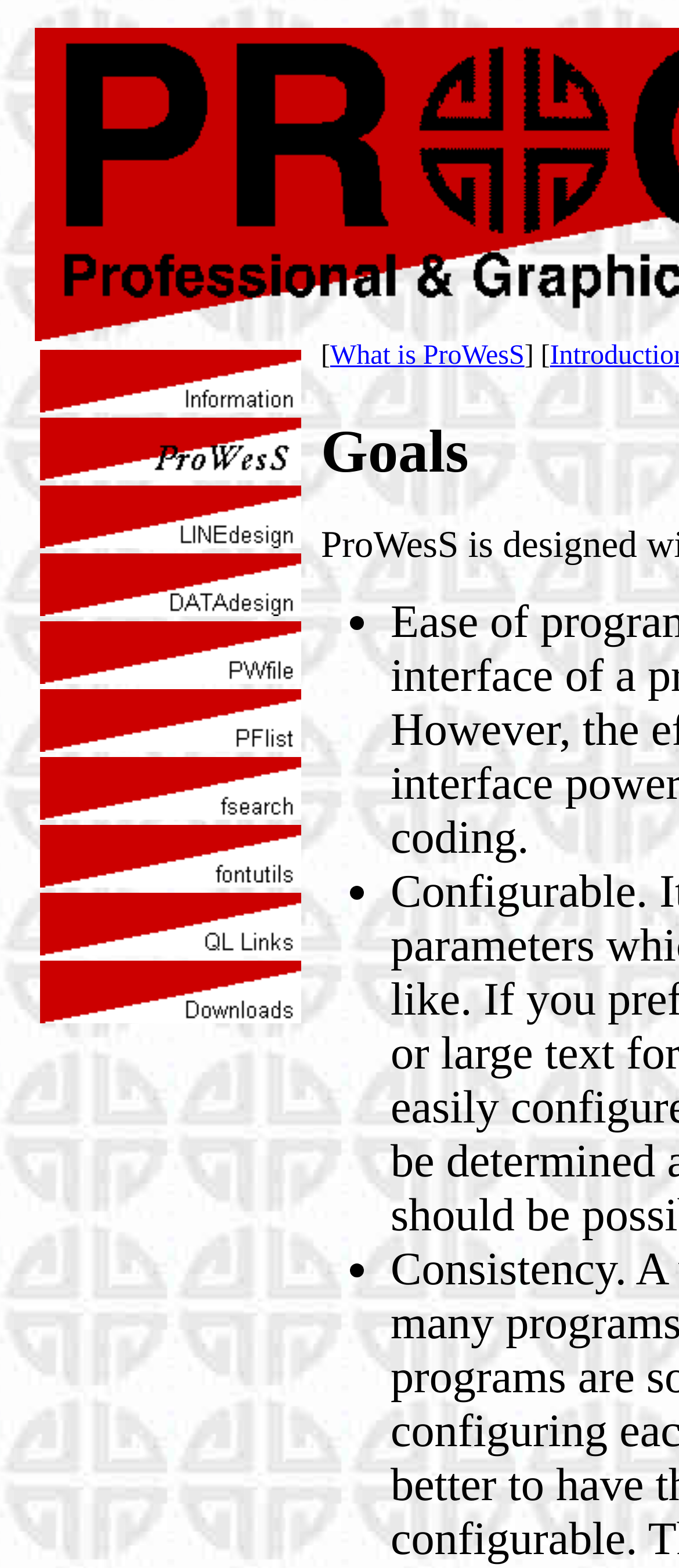From the webpage screenshot, predict the bounding box coordinates (top-left x, top-left y, bottom-right x, bottom-right y) for the UI element described here: alt="QL Links"

[0.059, 0.595, 0.444, 0.614]